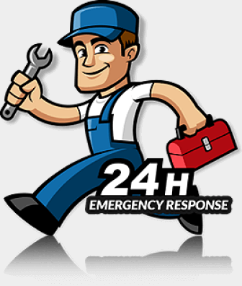Explain the image thoroughly, highlighting all key elements.

The image features a cartoon-style plumber characterized by an energetic and friendly demeanor. He is depicted in a blue cap and overalls, running while holding a wrench in one hand and a bright red toolbox in the other. Beneath him, bold text announces "24H EMERGENCY RESPONSE," highlighting the plumbing company's commitment to providing round-the-clock service for urgent plumbing needs. This visual representation emphasizes the reliability and immediate assistance offered by the business, aimed at reassuring customers that help is always available when plumbing emergencies arise.